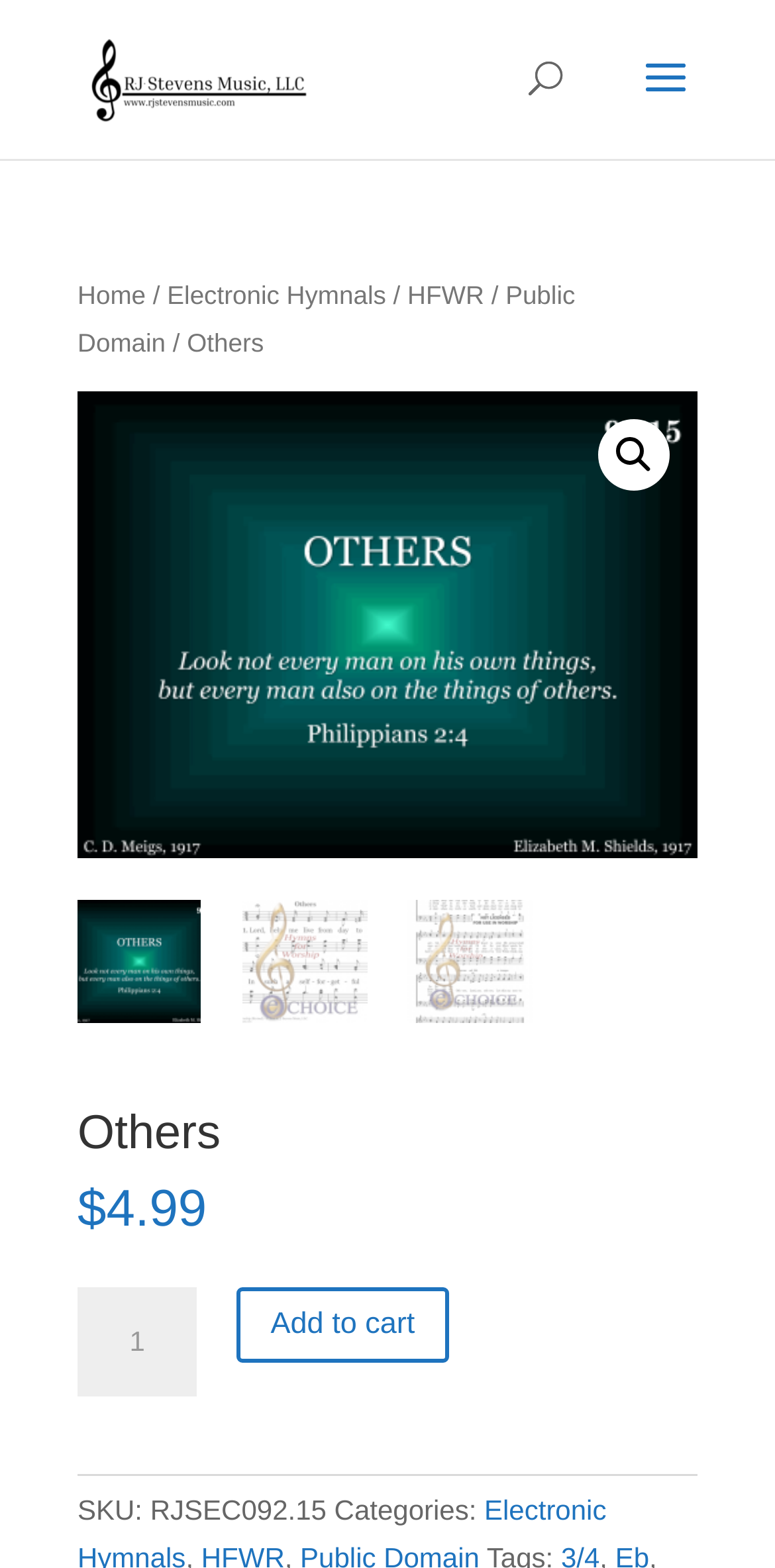Extract the bounding box coordinates of the UI element described: "Public Domain". Provide the coordinates in the format [left, top, right, bottom] with values ranging from 0 to 1.

[0.1, 0.179, 0.742, 0.228]